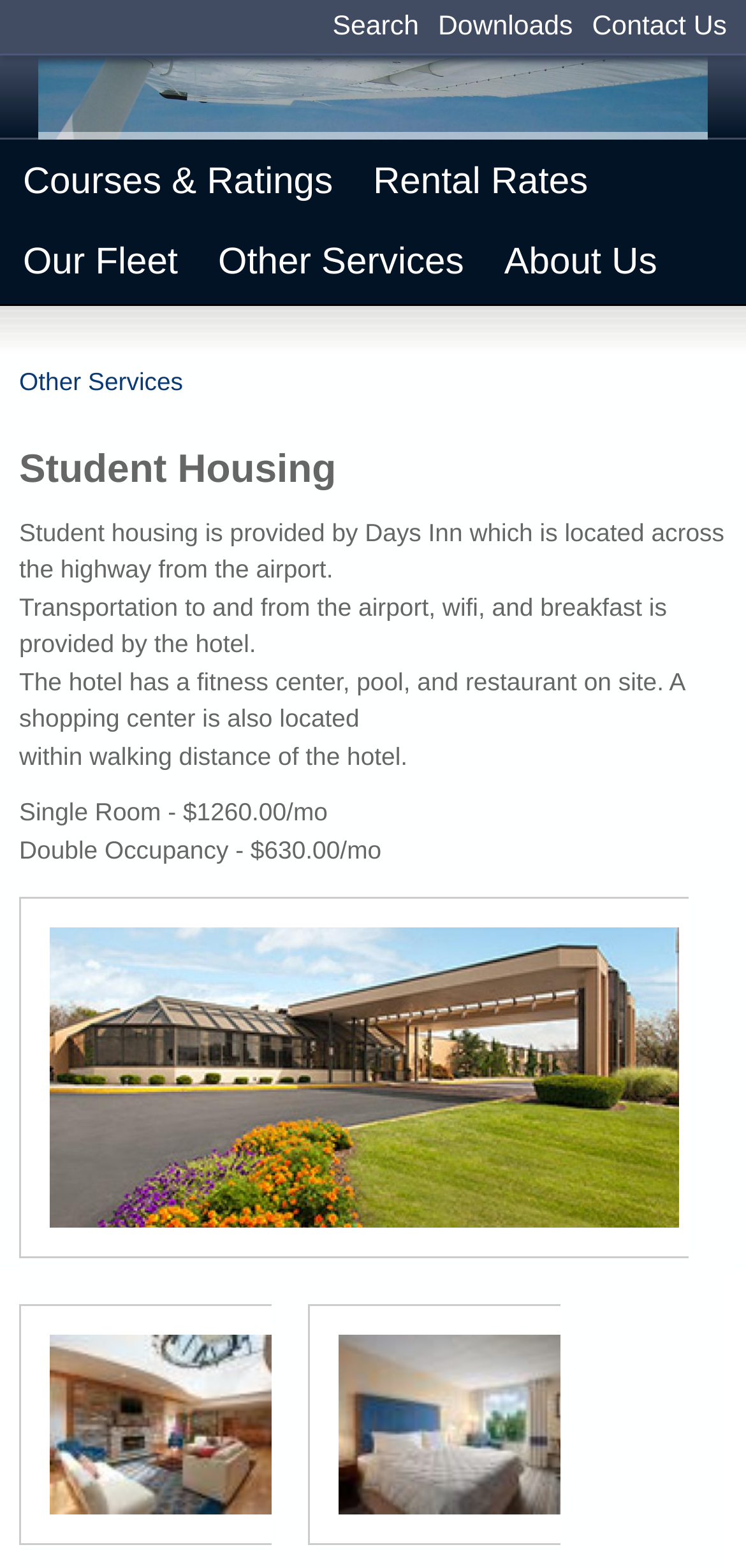Convey a detailed summary of the webpage, mentioning all key elements.

This webpage is about Student Housing provided by Acepilot Training. At the top, there is a navigation section with links to "Contact Us", "Downloads", "Search", and "Acepilot Training". Below this, there is a logo of Acepilot Training accompanied by a heading with the same name.

The main content of the page is divided into two sections. On the left, there are links to different categories, including "Courses & Ratings", "Rental Rates", "Our Fleet", "Other Services", and "About Us". On the right, there is a section dedicated to Student Housing, which is provided by Days Inn, located across the highway from the airport.

The Student Housing section starts with a heading and then provides details about the accommodation, including the amenities provided by the hotel, such as transportation to and from the airport, Wi-Fi, and breakfast. The hotel also has a fitness center, pool, and restaurant on site, and a shopping center is within walking distance.

Below this, there are three paragraphs of text describing the accommodation options, including the prices for single and double occupancy rooms. Following this, there are three images of the hotel, including the front lobby and elegant rooms, each with a link to "Days Inn".

Overall, the webpage provides information about student housing options for those enrolled in Acepilot Training, with details about the accommodation and amenities provided.